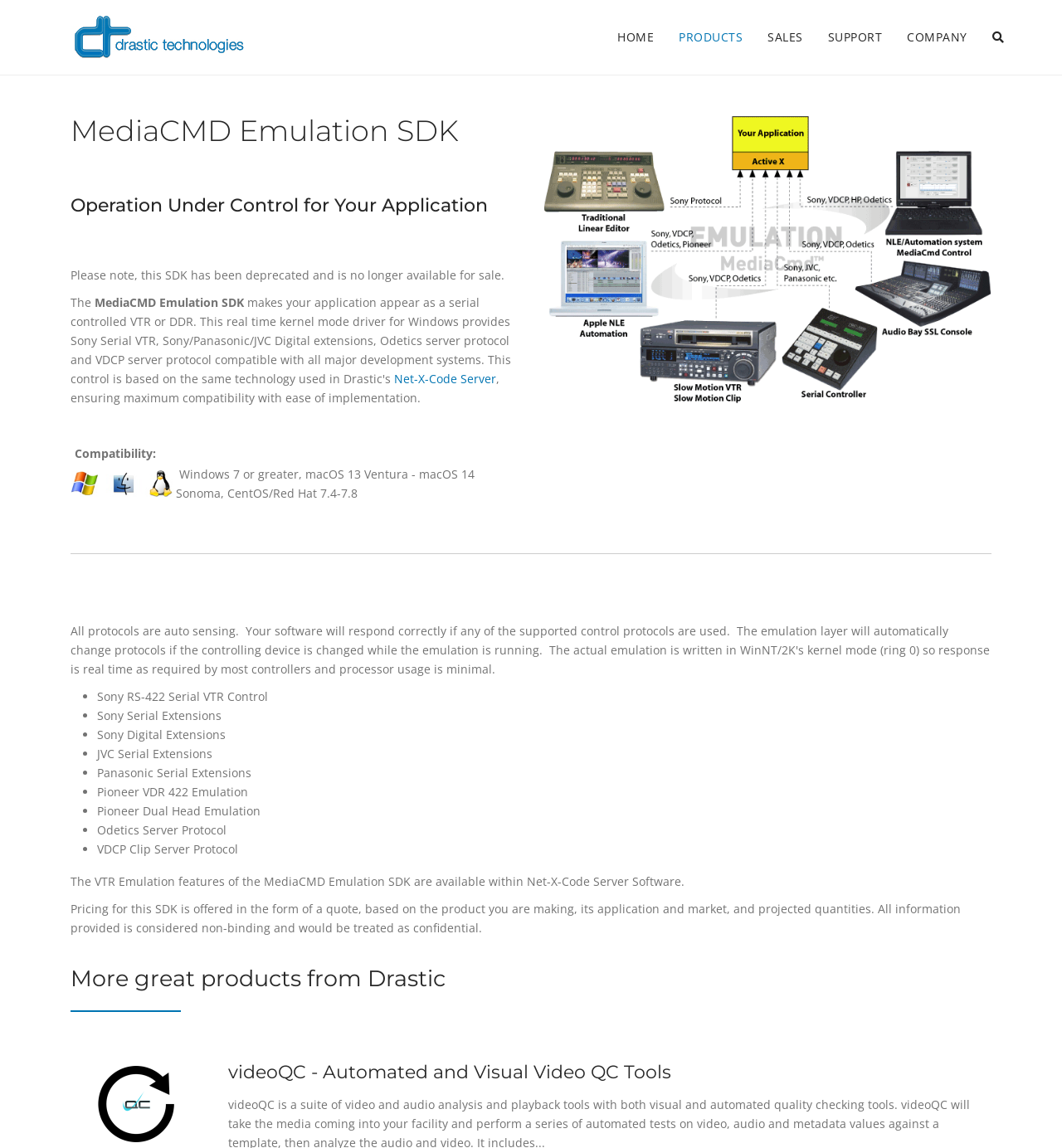What is the name of the server software mentioned on the webpage?
Provide an in-depth and detailed explanation in response to the question.

The name of the server software is obtained from the link 'Net-X-Code Server' on the webpage, which is mentioned as a software that has the VTR Emulation features of the MediaCMD Emulation SDK.